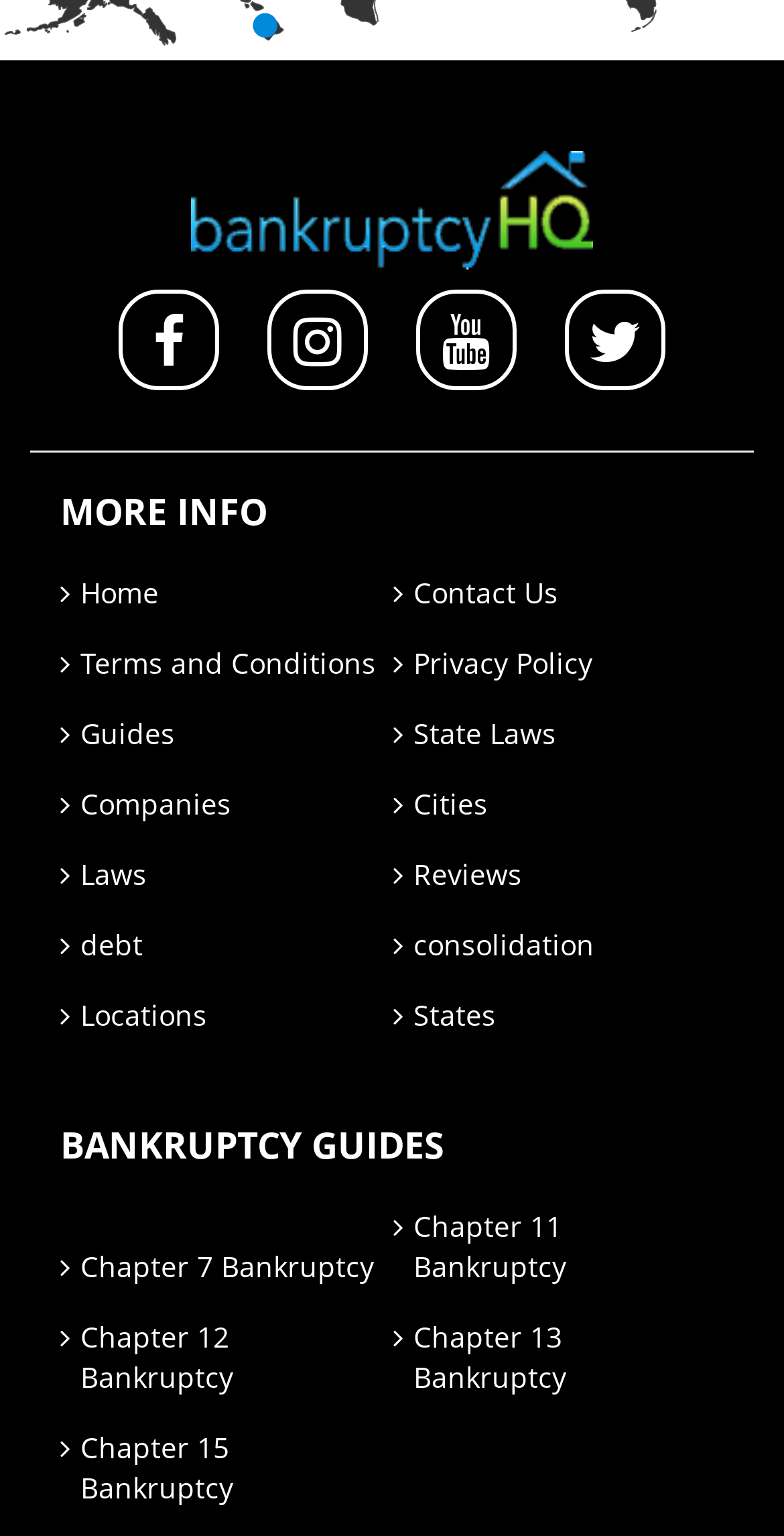Can you specify the bounding box coordinates of the area that needs to be clicked to fulfill the following instruction: "Go to Chapter 7 Bankruptcy"?

[0.103, 0.811, 0.477, 0.836]